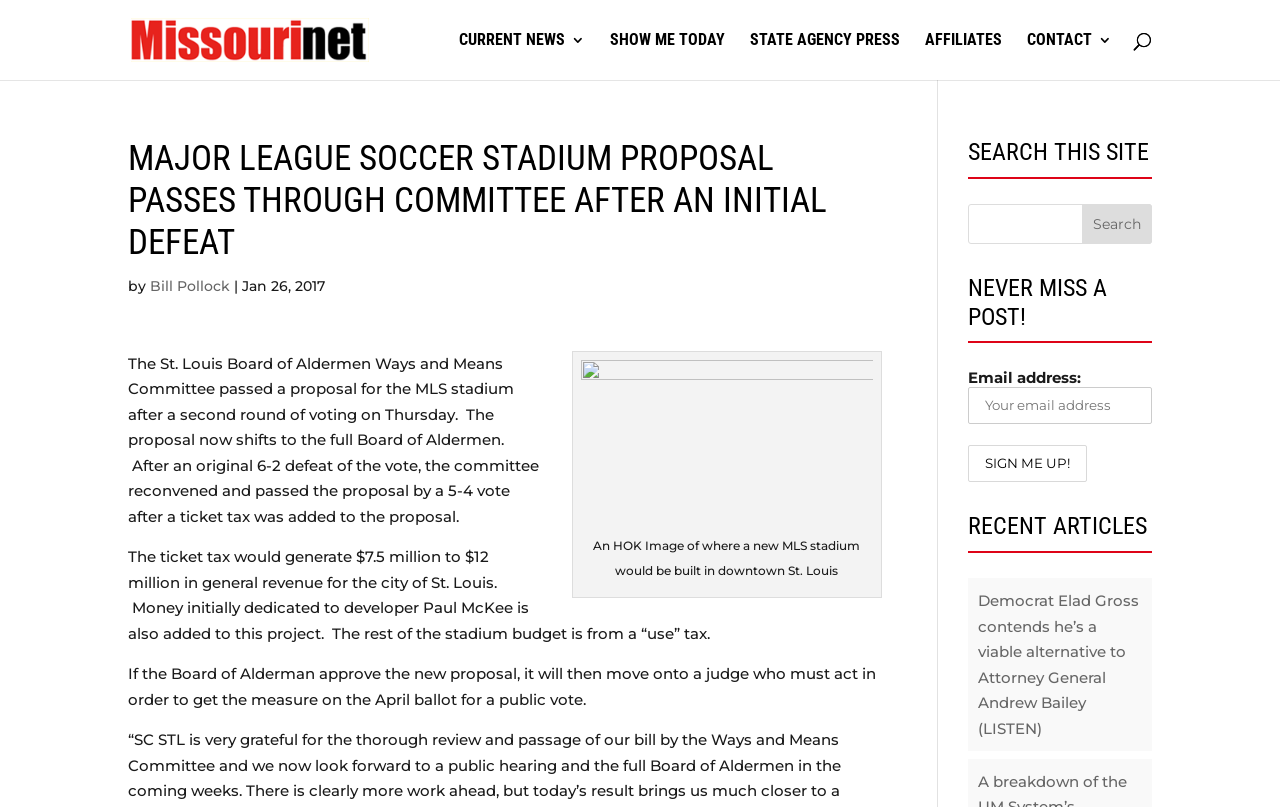Pinpoint the bounding box coordinates of the area that must be clicked to complete this instruction: "Click on the 'SHOW ME TODAY' link".

[0.477, 0.041, 0.566, 0.099]